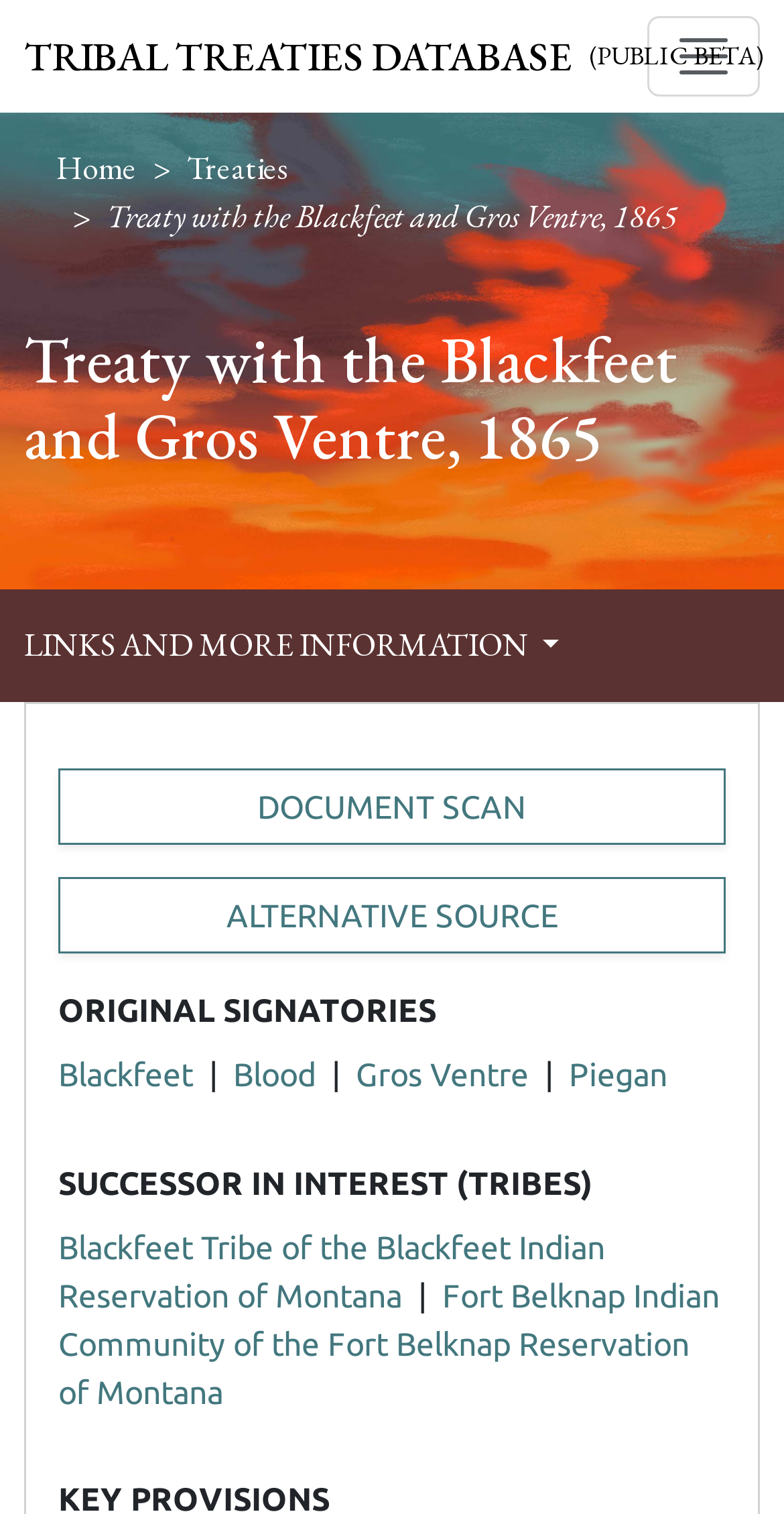From the given element description: "LINKS AND MORE INFORMATION", find the bounding box for the UI element. Provide the coordinates as four float numbers between 0 and 1, in the order [left, top, right, bottom].

[0.031, 0.412, 0.713, 0.439]